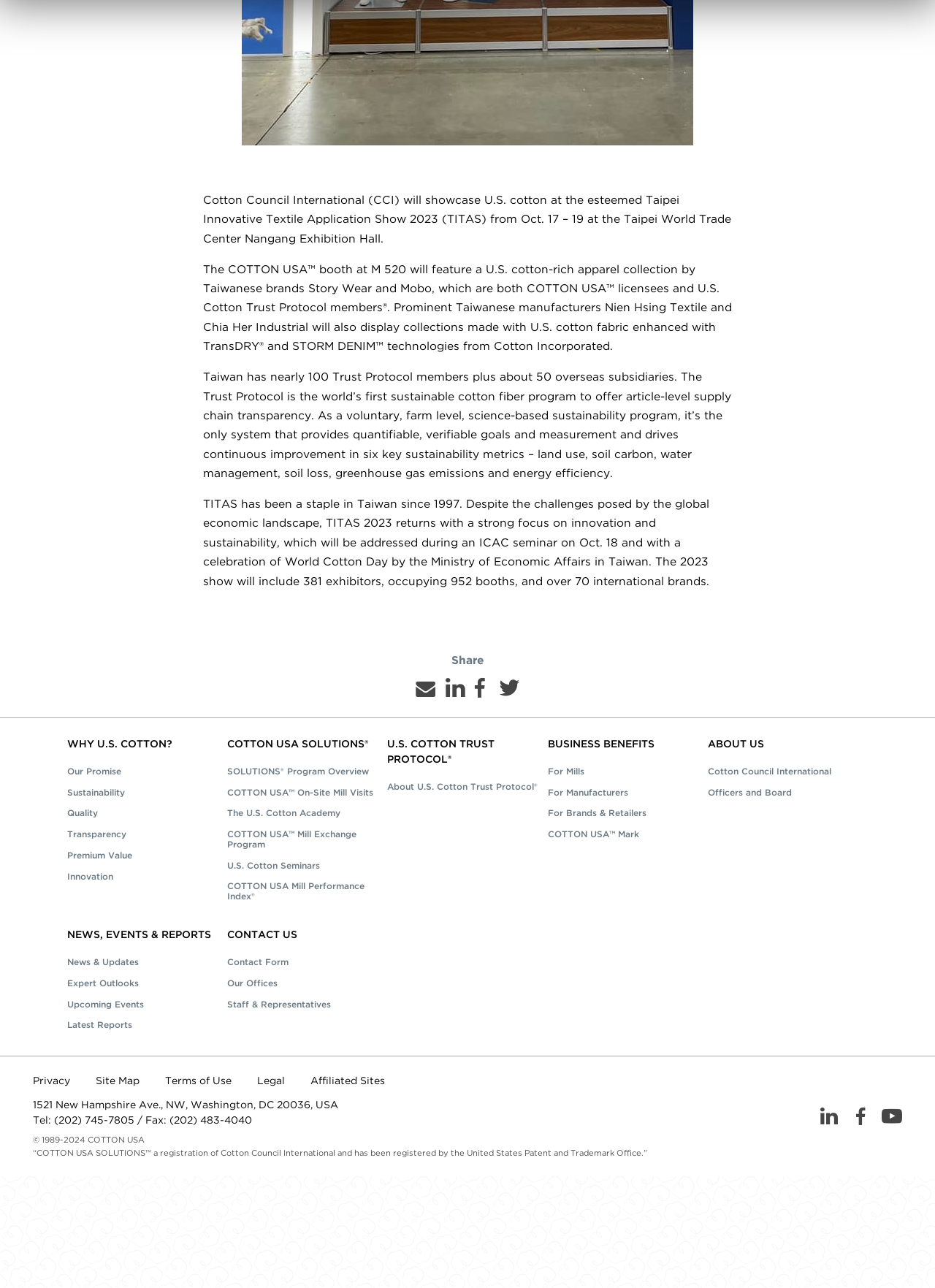Determine the bounding box coordinates of the clickable element necessary to fulfill the instruction: "Search for something". Provide the coordinates as four float numbers within the 0 to 1 range, i.e., [left, top, right, bottom].

None